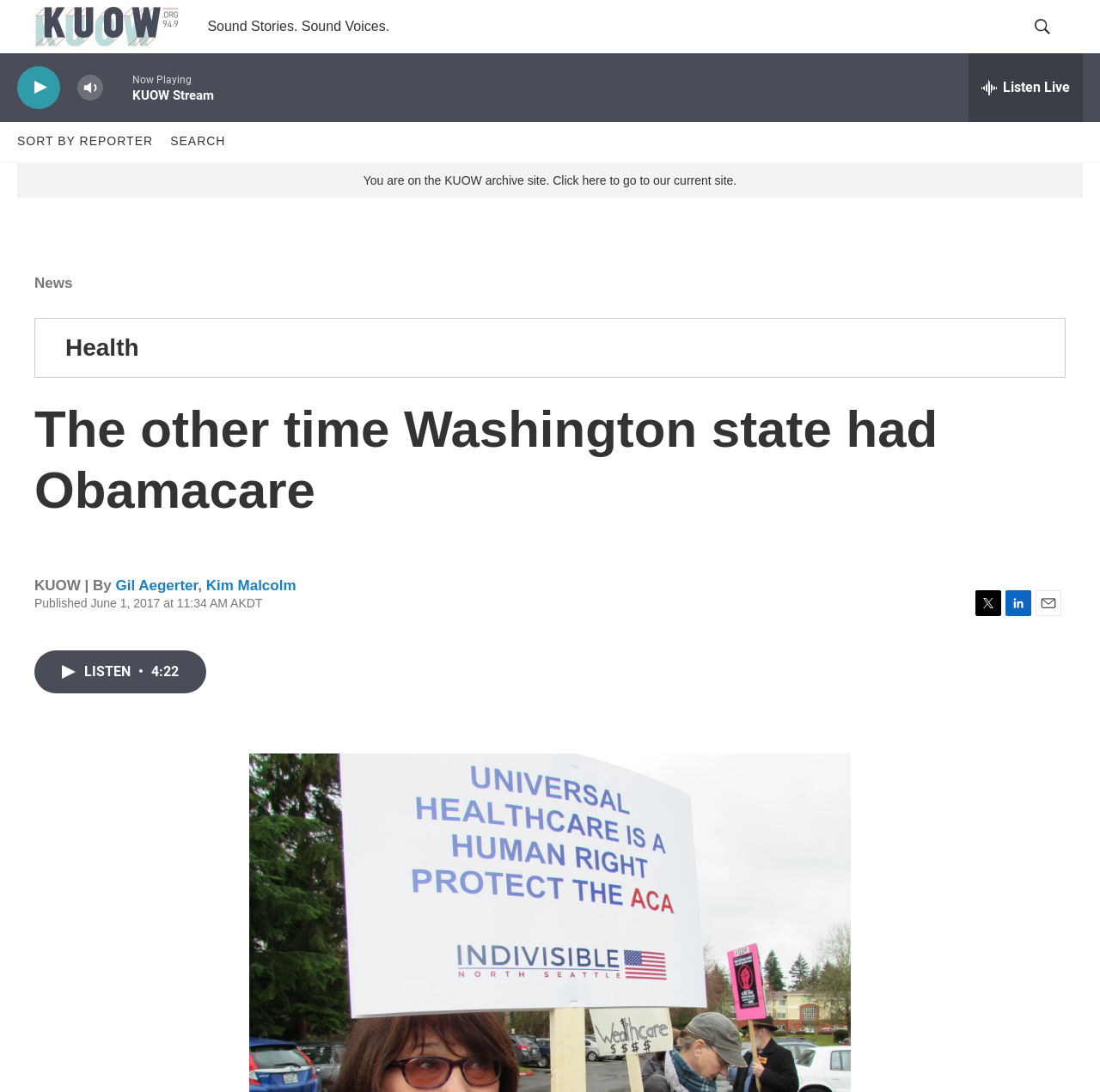Describe the entire webpage, focusing on both content and design.

This webpage appears to be an article page from a news website, specifically KUOW. At the top left, there is a link to the home page, and next to it, the website's title "Sound Stories. Sound Voices." is displayed. On the top right, there is a search icon with a button labeled "Show Search" and a search query input field.

Below the top section, there are audio controls, including a play button, a volume button, and a volume slider. The current audio stream is labeled as "KUOW Stream" and there is a button to access all streams.

The main content of the page is an article titled "The other time Washington state had Obamacare". The article has a heading and a byline crediting the authors, Gil Aegerter and Kim Malcolm. The article's publication date and time are also displayed. The content of the article is not explicitly stated, but it appears to be a news article discussing a specific topic.

On the right side of the article, there are links to share the article on social media platforms, including Twitter, LinkedIn, and Email. There is also a button to listen to the article, which is 4 minutes and 22 seconds long.

At the bottom of the page, there are links to sort the articles by reporter and to search the website. There is also a notice indicating that the user is on the KUOW archive site and providing a link to the current site.